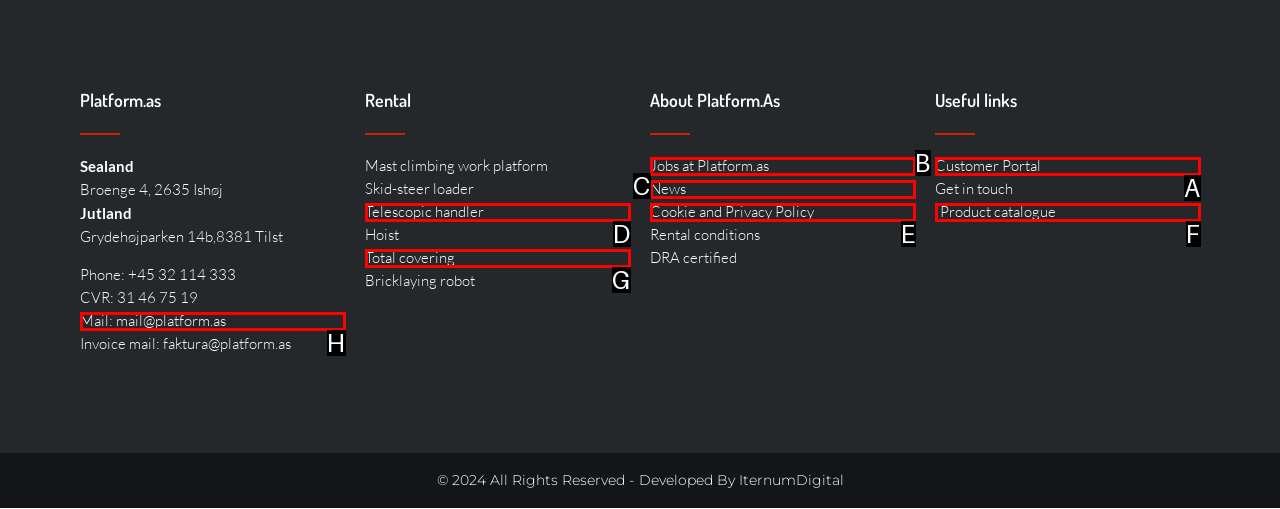Tell me the letter of the correct UI element to click for this instruction: Log in. Answer with the letter only.

None